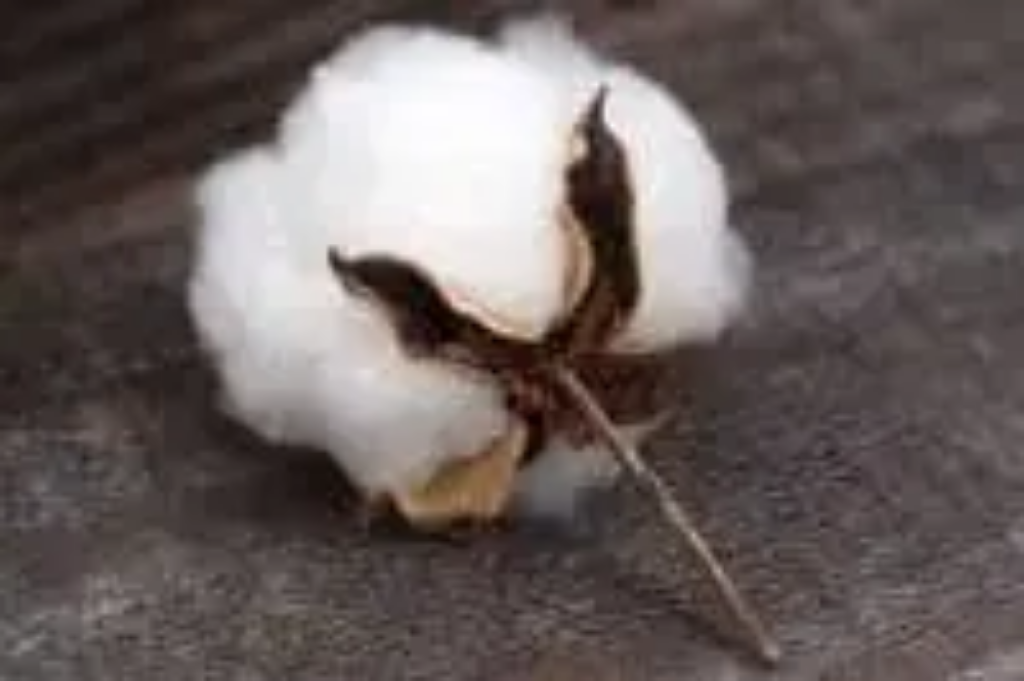Create a detailed narrative that captures the essence of the image.

The image depicts a close-up view of a cotton boll, showcasing the fluffy white cotton fibers that are characteristic of the plant. The cotton is partially opened, revealing its soft, downy texture along with the darker, dried remnants of the seed pod. This visual represents the essence of Gujarat’s cotton industry, which has been recently highlighted due to low cotton prices despite significant government procurement efforts by the Cotton Corporation of India (CCI). The photograph not only captures the agricultural beauty of cotton but also illustrates the current economic challenges faced by farmers in the region, emphasizing the delicate balance between nature and market demand.